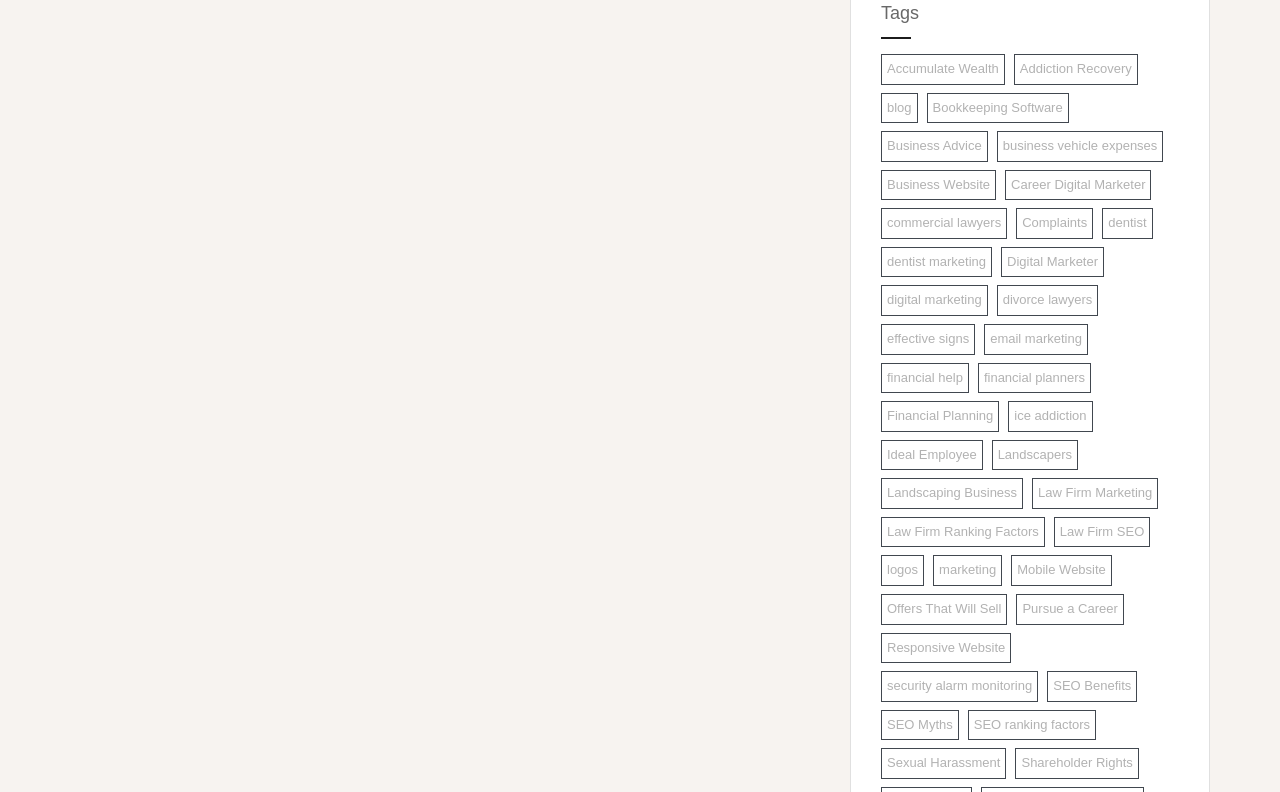Locate the bounding box for the described UI element: "Offers That Will Sell". Ensure the coordinates are four float numbers between 0 and 1, formatted as [left, top, right, bottom].

[0.688, 0.75, 0.787, 0.789]